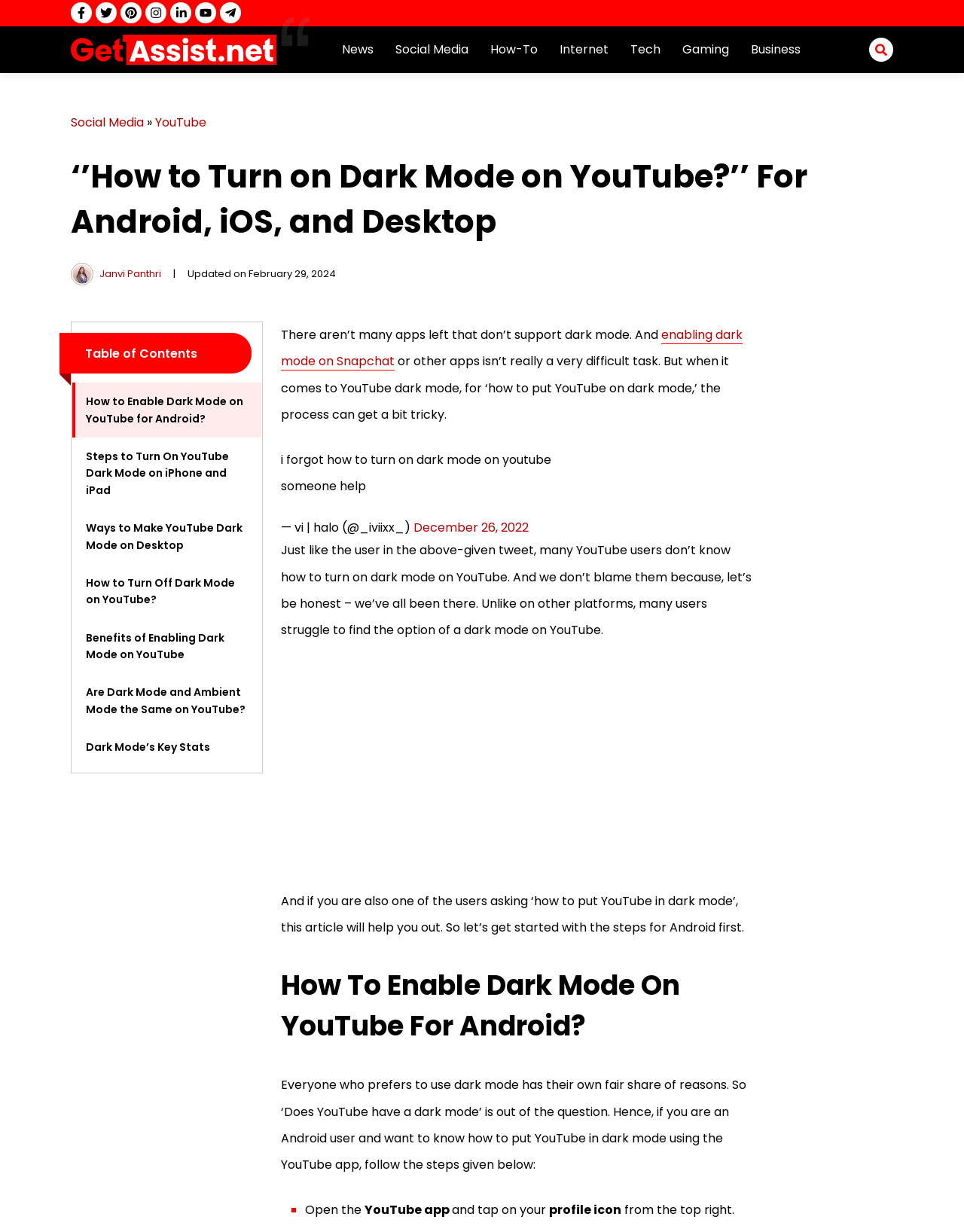Please find the bounding box for the following UI element description. Provide the coordinates in (top-left x, top-left y, bottom-right x, bottom-right y) format, with values between 0 and 1: December 26, 2022

[0.429, 0.421, 0.548, 0.435]